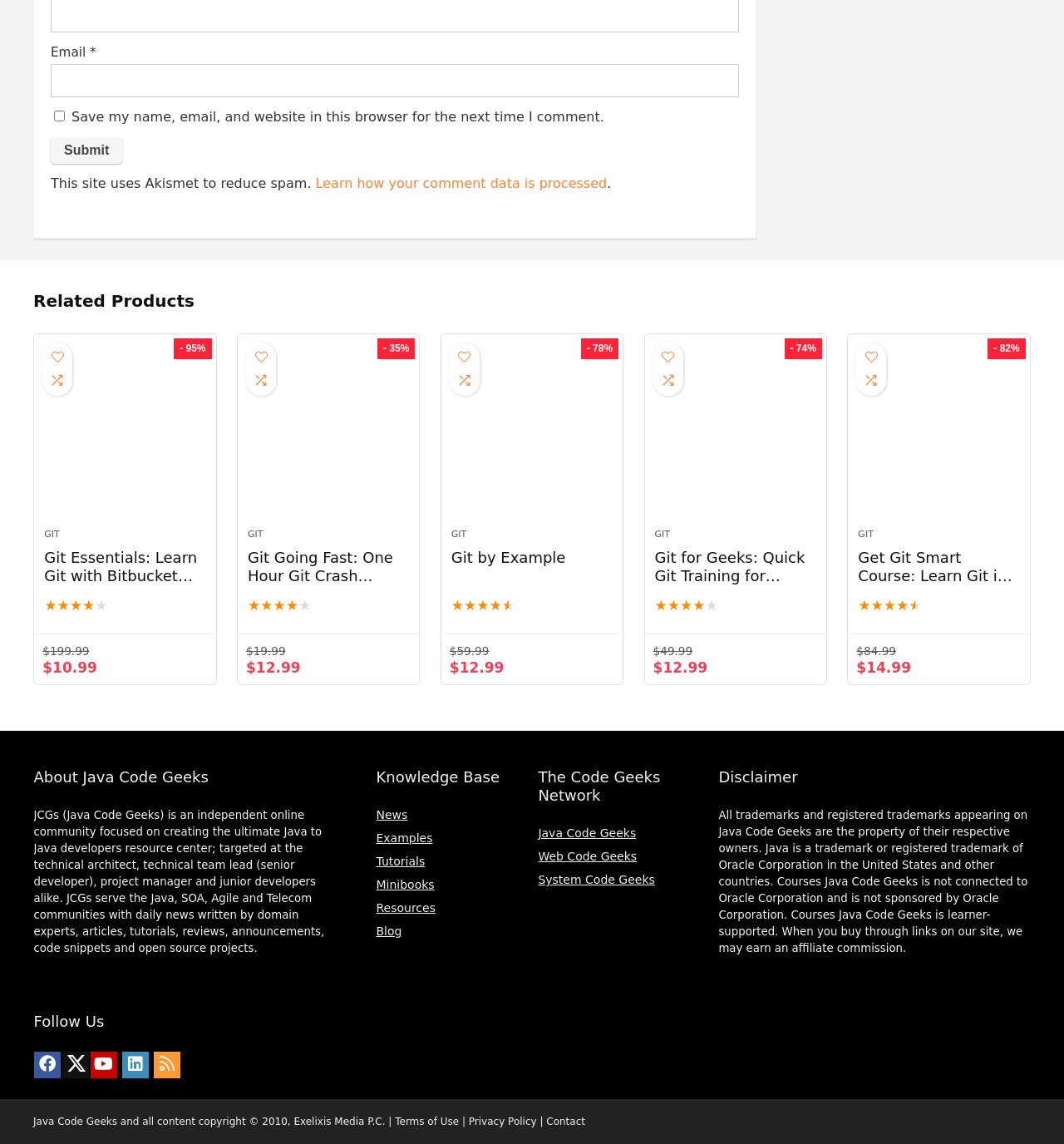Please locate the bounding box coordinates of the element that should be clicked to achieve the given instruction: "Learn how your comment data is processed".

[0.297, 0.153, 0.57, 0.167]